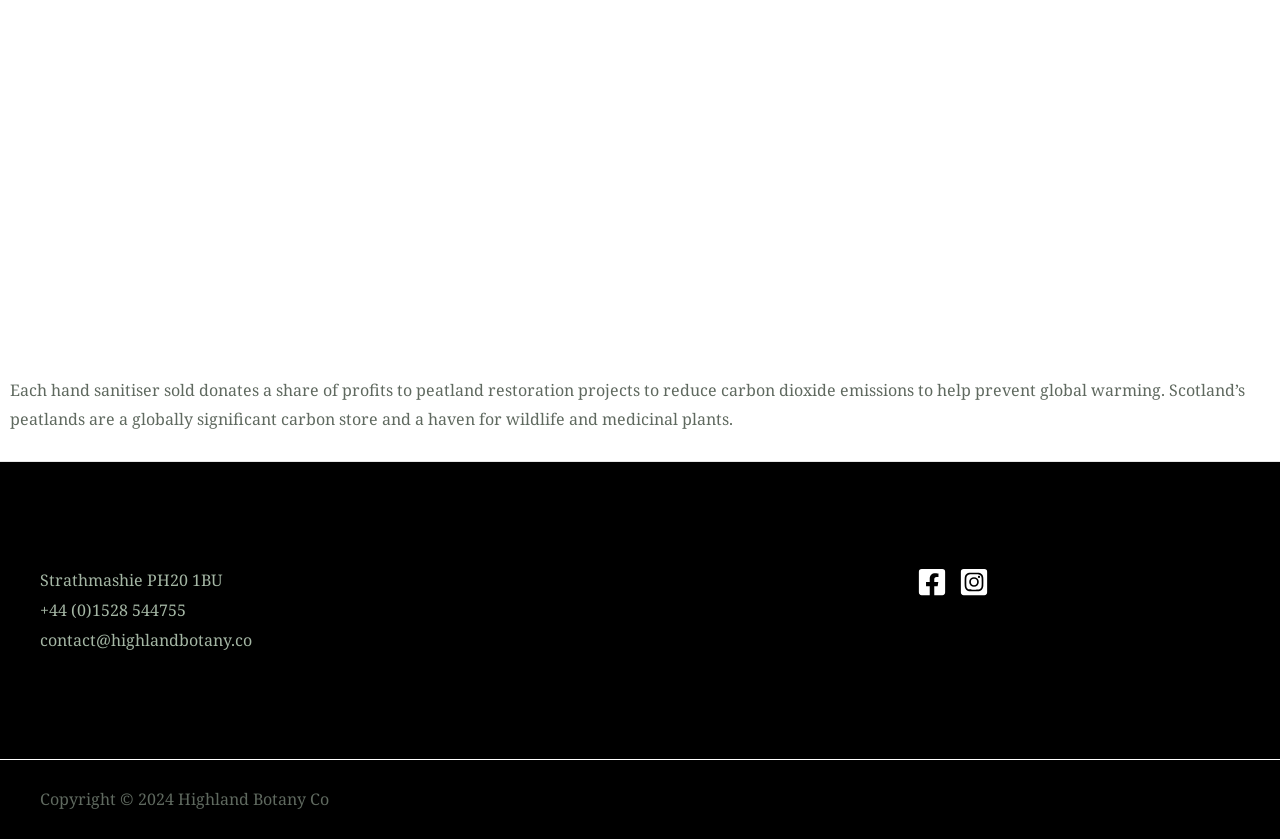Identify the bounding box coordinates for the UI element described as follows: "Loaris Trojan Remover Download". Ensure the coordinates are four float numbers between 0 and 1, formatted as [left, top, right, bottom].

None